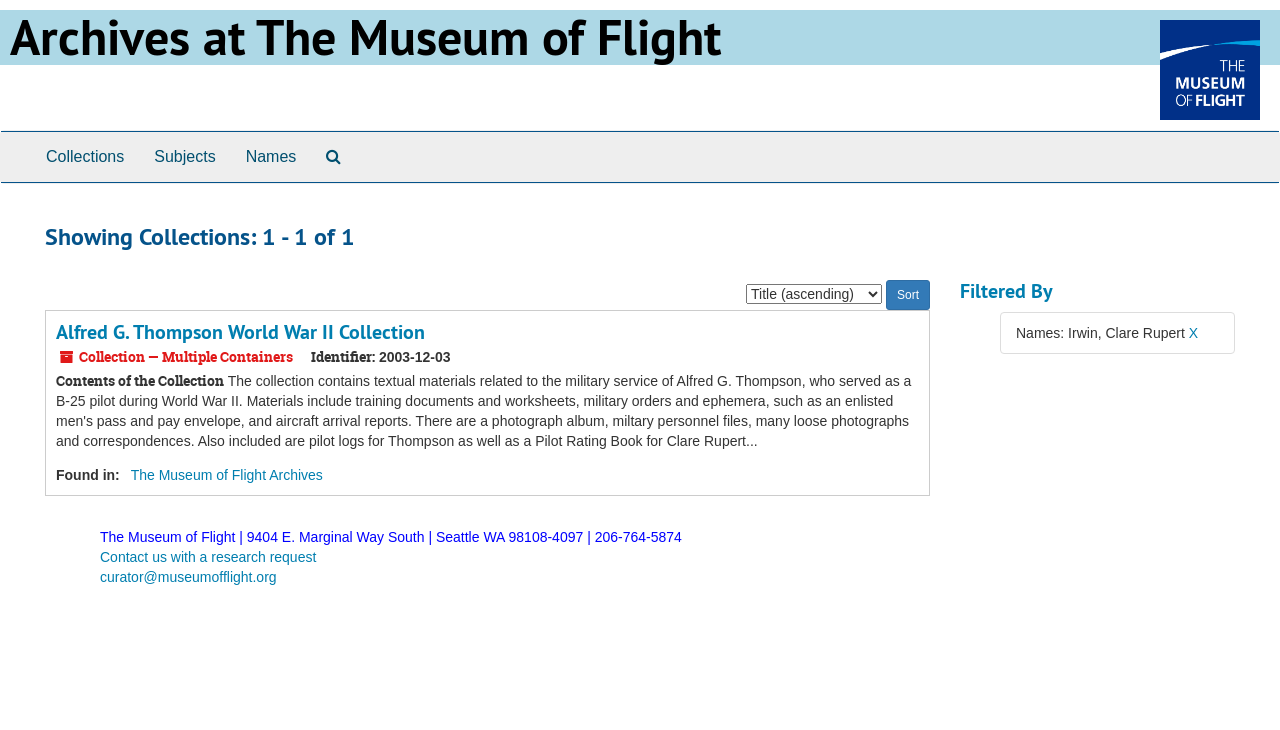Give a succinct answer to this question in a single word or phrase: 
What is the name of the museum that has this archive?

The Museum of Flight